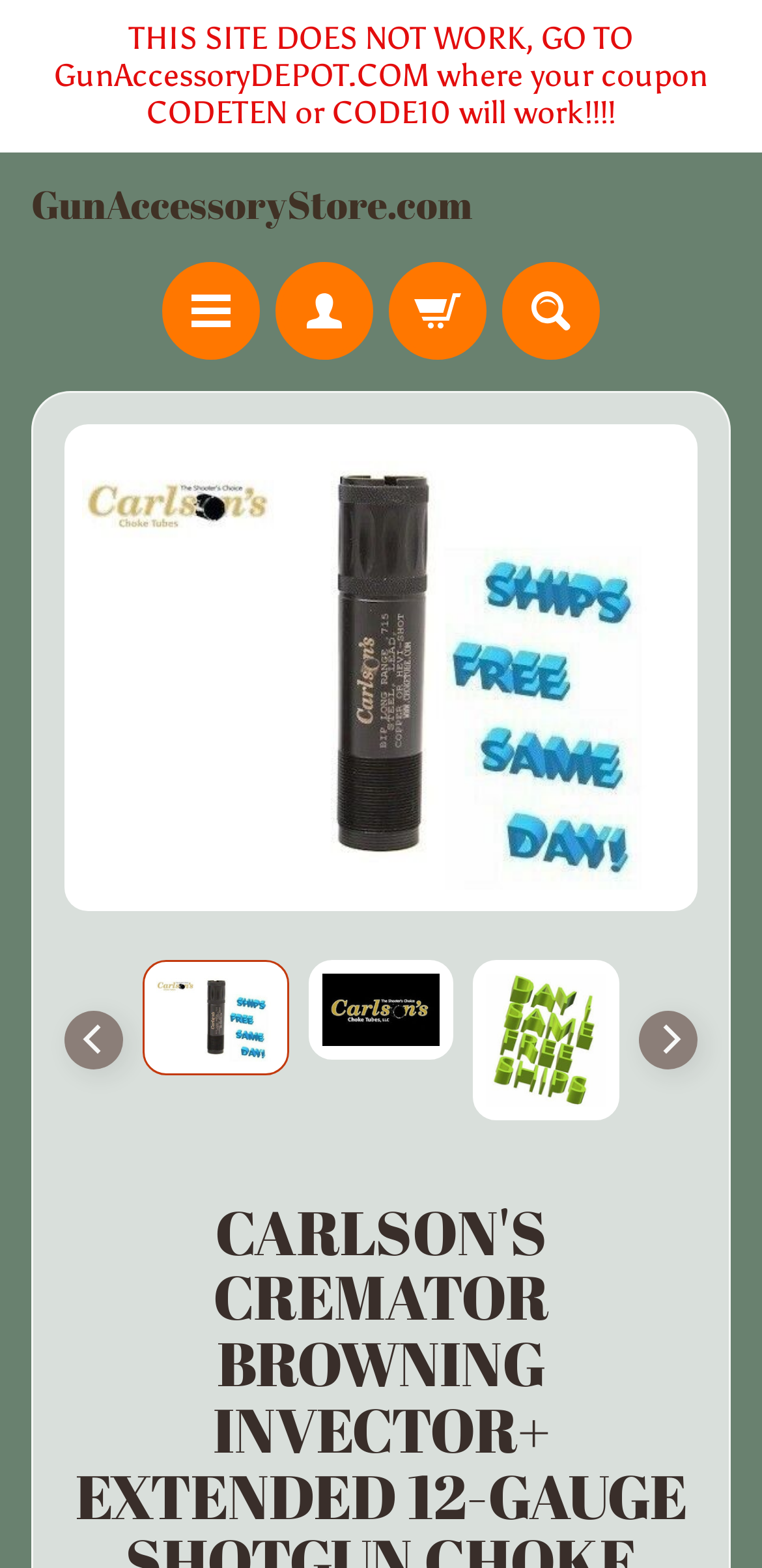What is the name of the shotgun choke tube?
Using the information from the image, answer the question thoroughly.

I found the answer by looking at the product information section, where it says 'Carlson's Cremator Browning Invector+ Extended 12-Gauge Shotgun Choke Tube 11627'. This is the name of the product being displayed on the webpage.